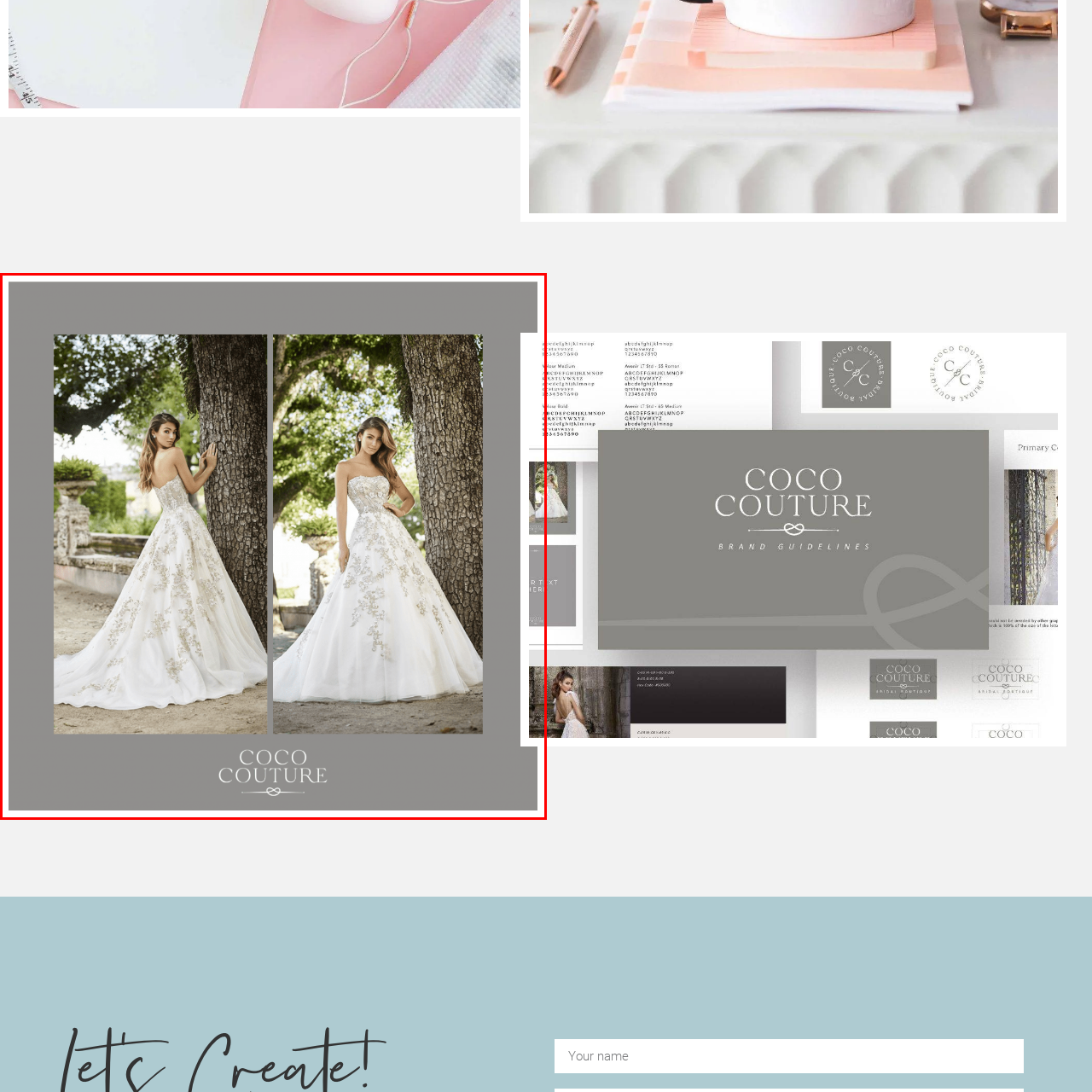Describe thoroughly what is shown in the red-bordered area of the image.

The image beautifully showcases two brides in elegant wedding dresses, captured in a serene outdoor setting. On the left, a bride stands gracefully beside a towering tree, her strapless gown adorned with delicate embroidery that glistens in the natural light. The flowing fabric of her dress creates a stunning silhouette, exuding romance and elegance. On the right, the second bride displays a warm smile, also in a strapless gown featuring similar intricate embellishments. The lush greenery in the background complements the soft colors of the gowns, while the poses and expressions of the brides convey joy and anticipation for their special day. At the bottom center, the name "Coco Couture" is elegantly presented, highlighting the designer behind these exquisite creations.